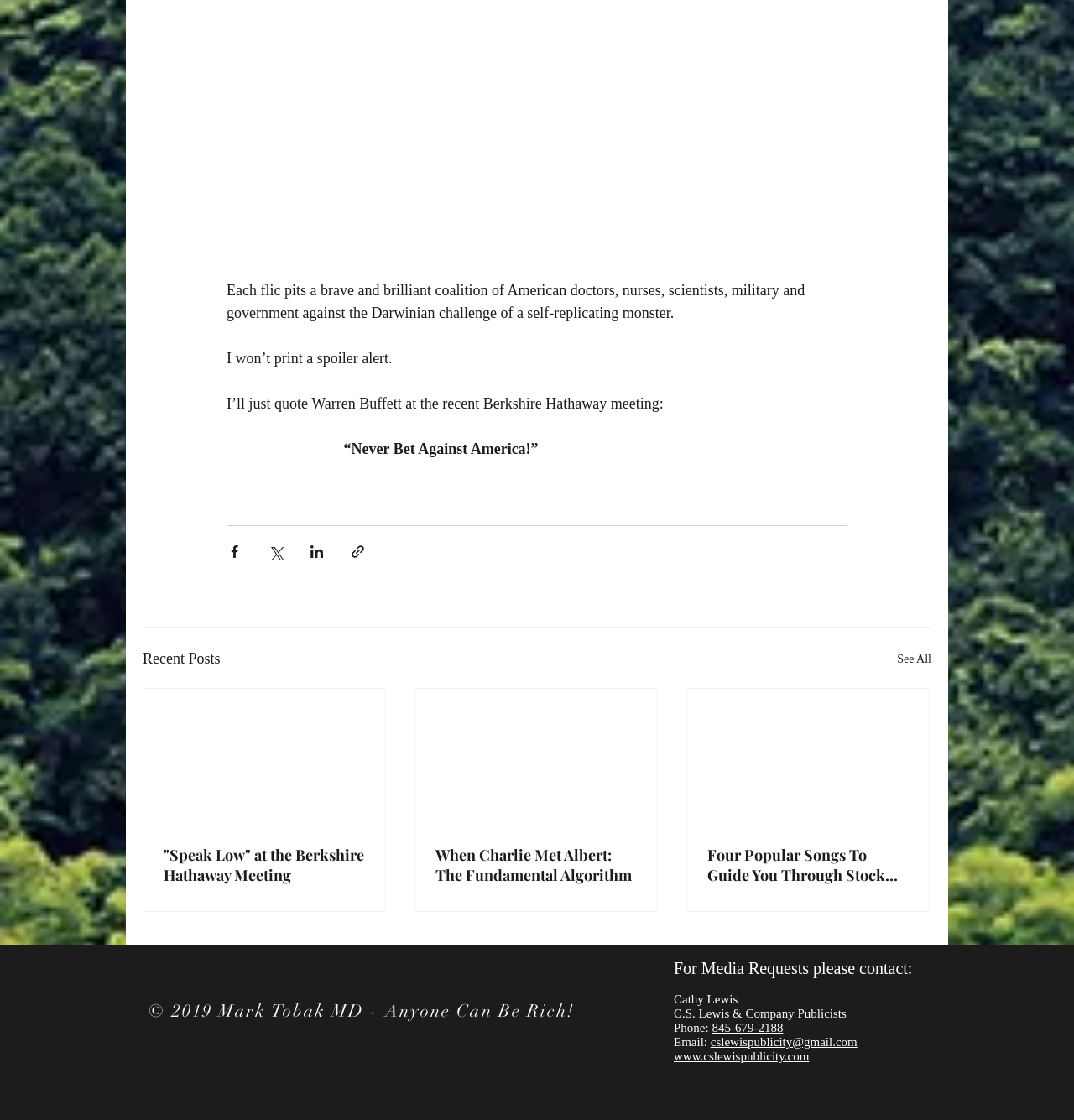What is the title of the first article?
Look at the image and provide a short answer using one word or a phrase.

Speak Low